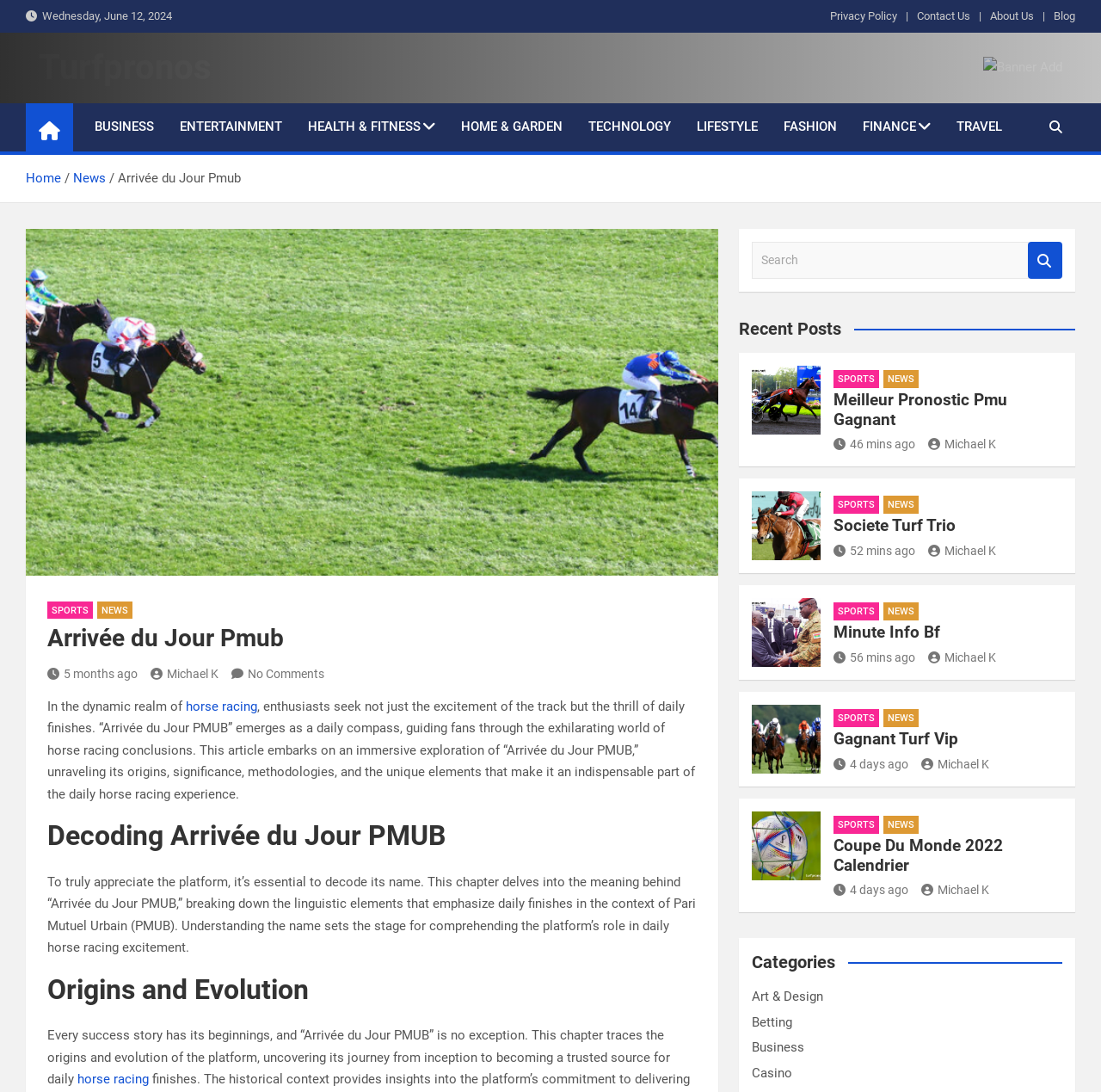How many recent posts are displayed on the webpage?
Refer to the screenshot and deliver a thorough answer to the question presented.

I found the recent posts section by looking at the webpage structure, and counted the number of links with headings, which are 5.